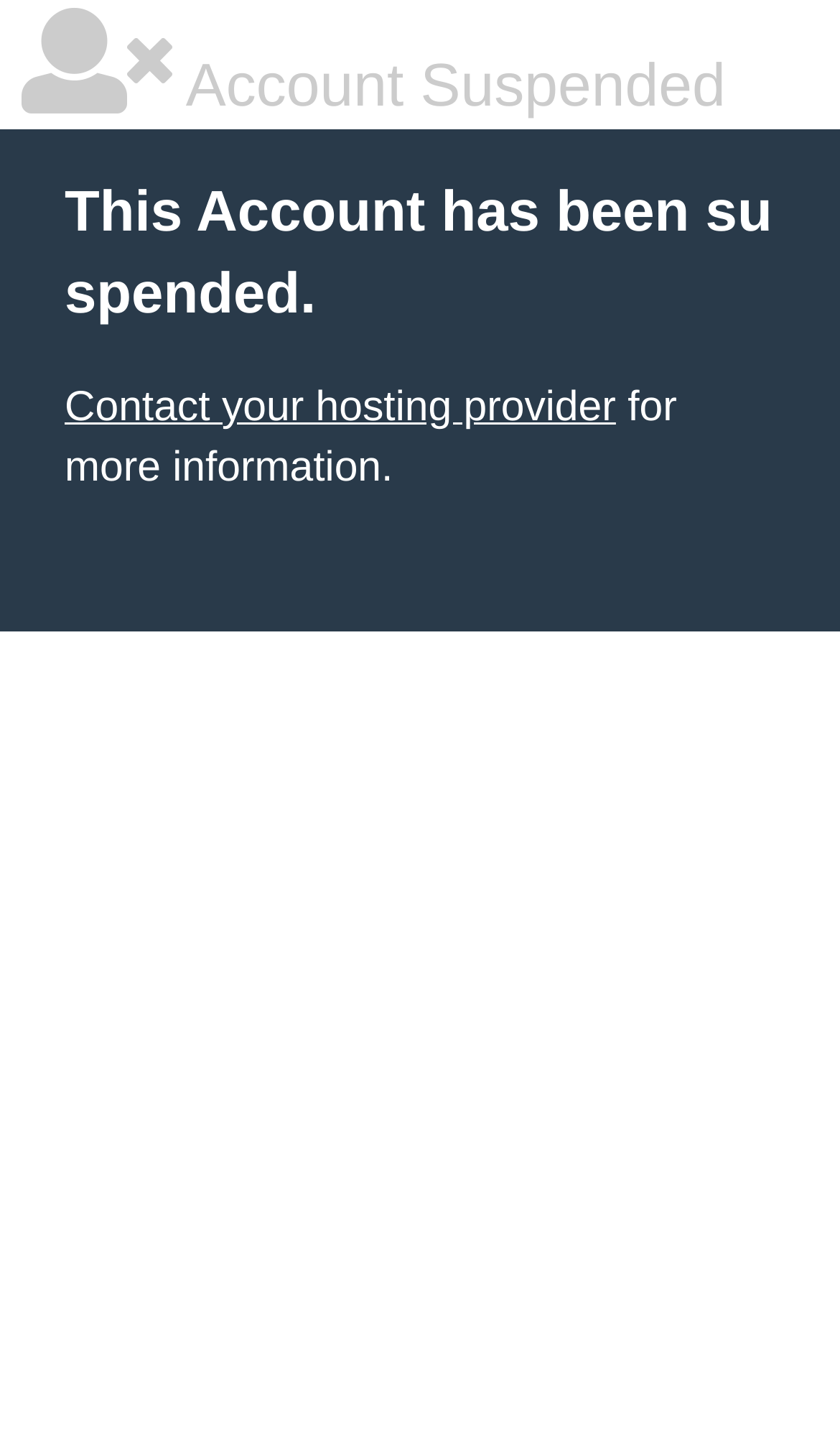Please specify the bounding box coordinates in the format (top-left x, top-left y, bottom-right x, bottom-right y), with values ranging from 0 to 1. Identify the bounding box for the UI component described as follows: Contact your hosting provider

[0.077, 0.268, 0.733, 0.301]